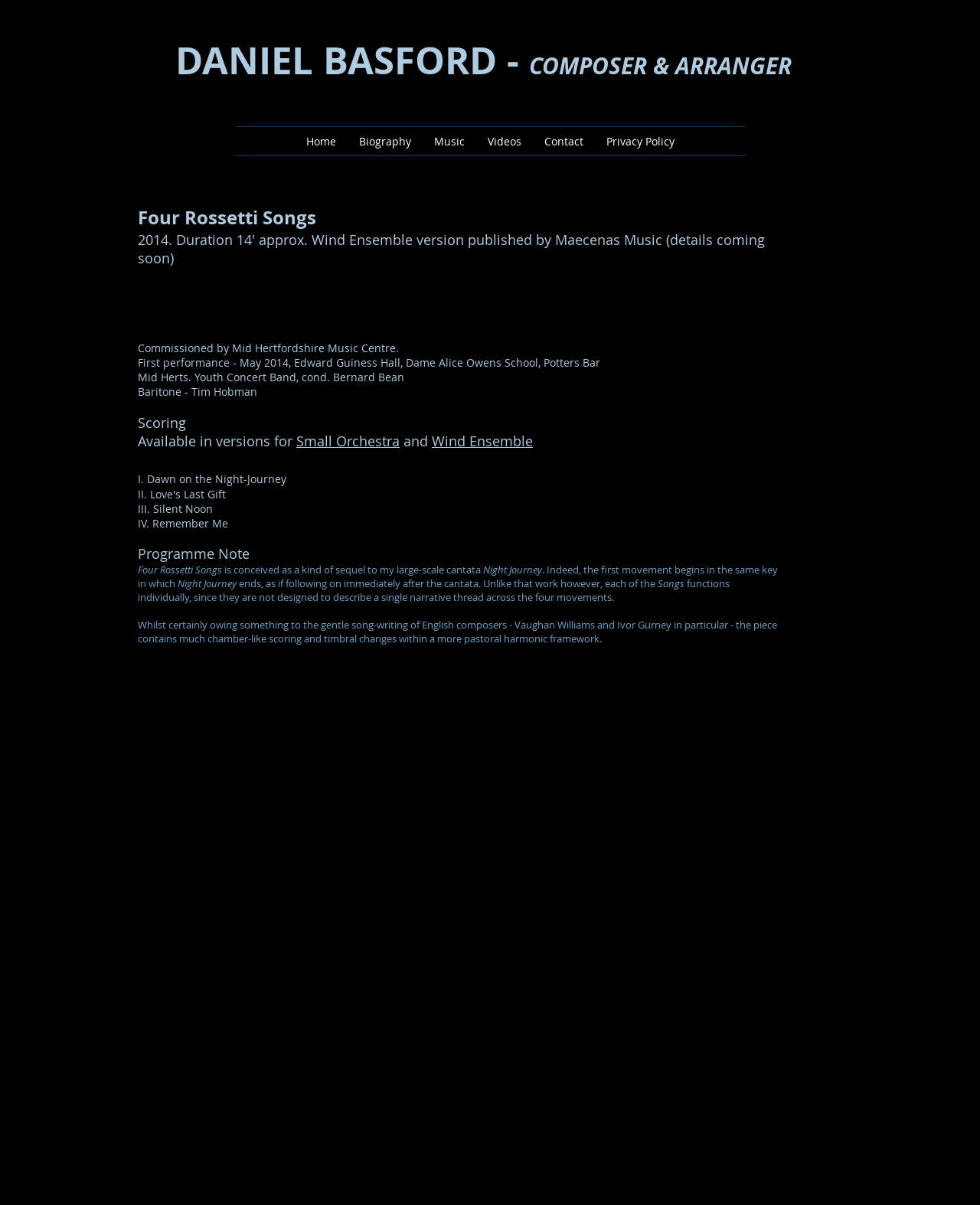What is the duration of Four Rossetti Songs?
Examine the image and give a concise answer in one word or a short phrase.

14 minutes